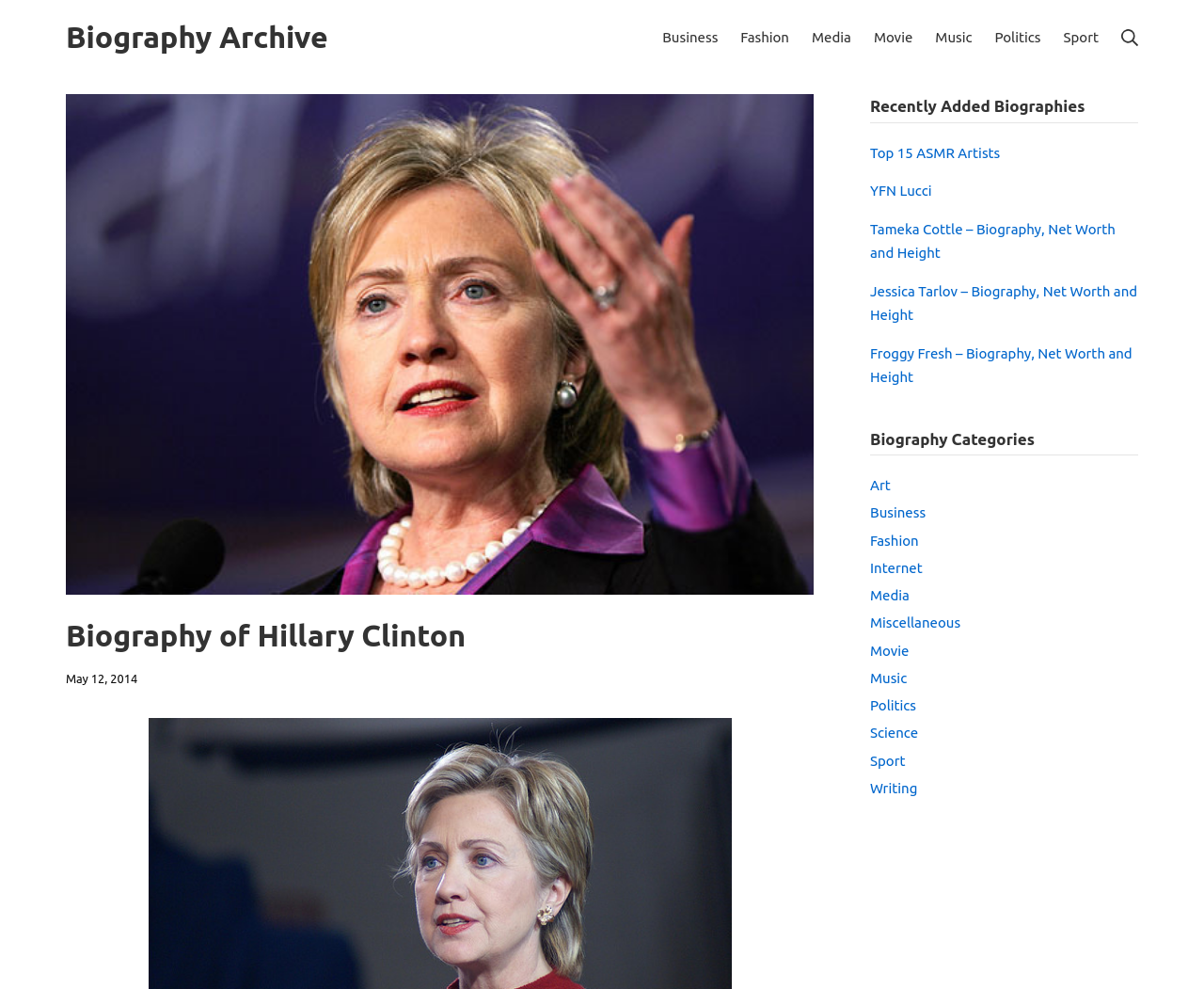Pinpoint the bounding box coordinates of the element to be clicked to execute the instruction: "Search for a biography".

[0.931, 0.026, 0.945, 0.05]